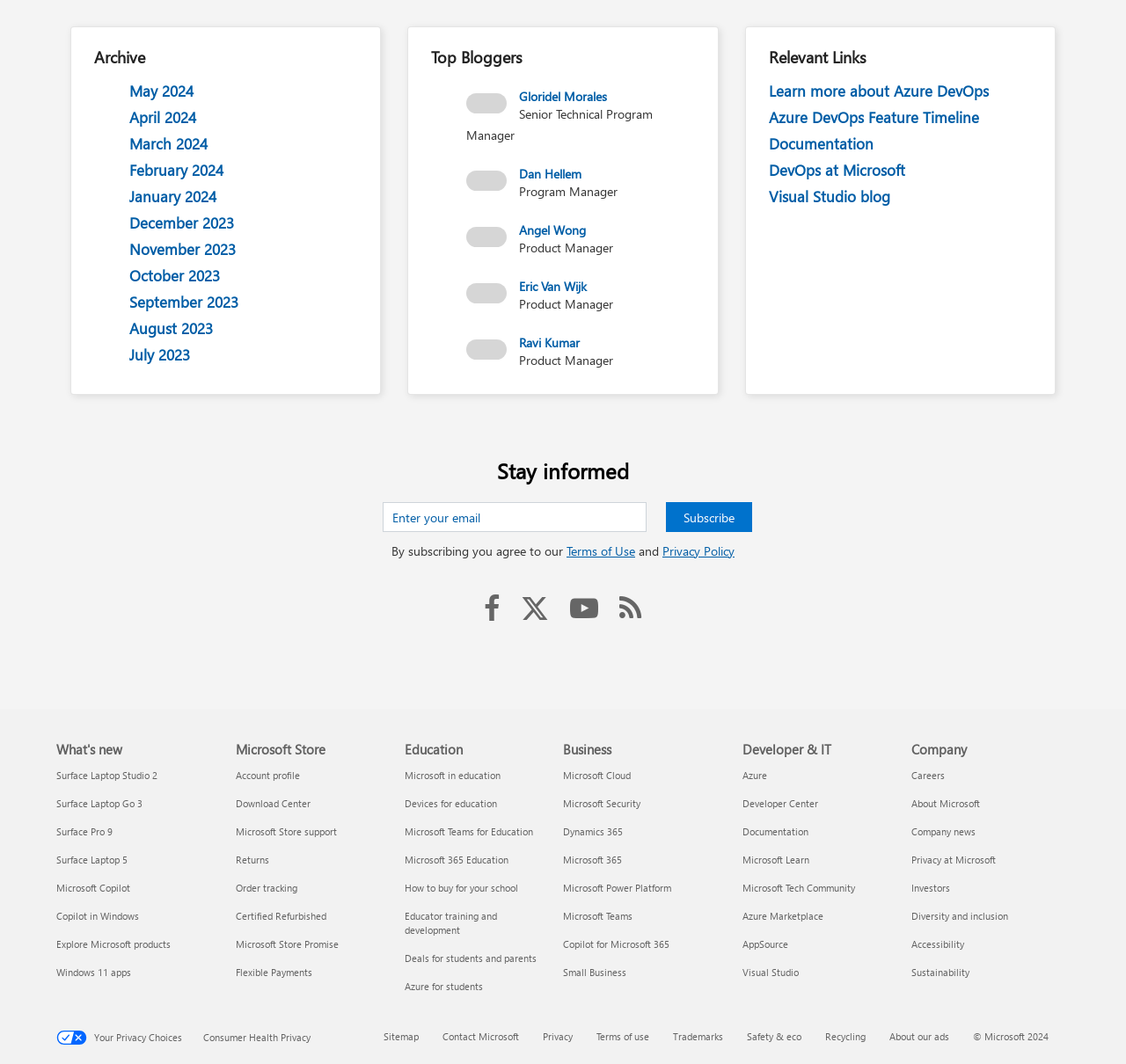Provide the bounding box coordinates of the UI element this sentence describes: "aria-label="Share on linkedin"".

None